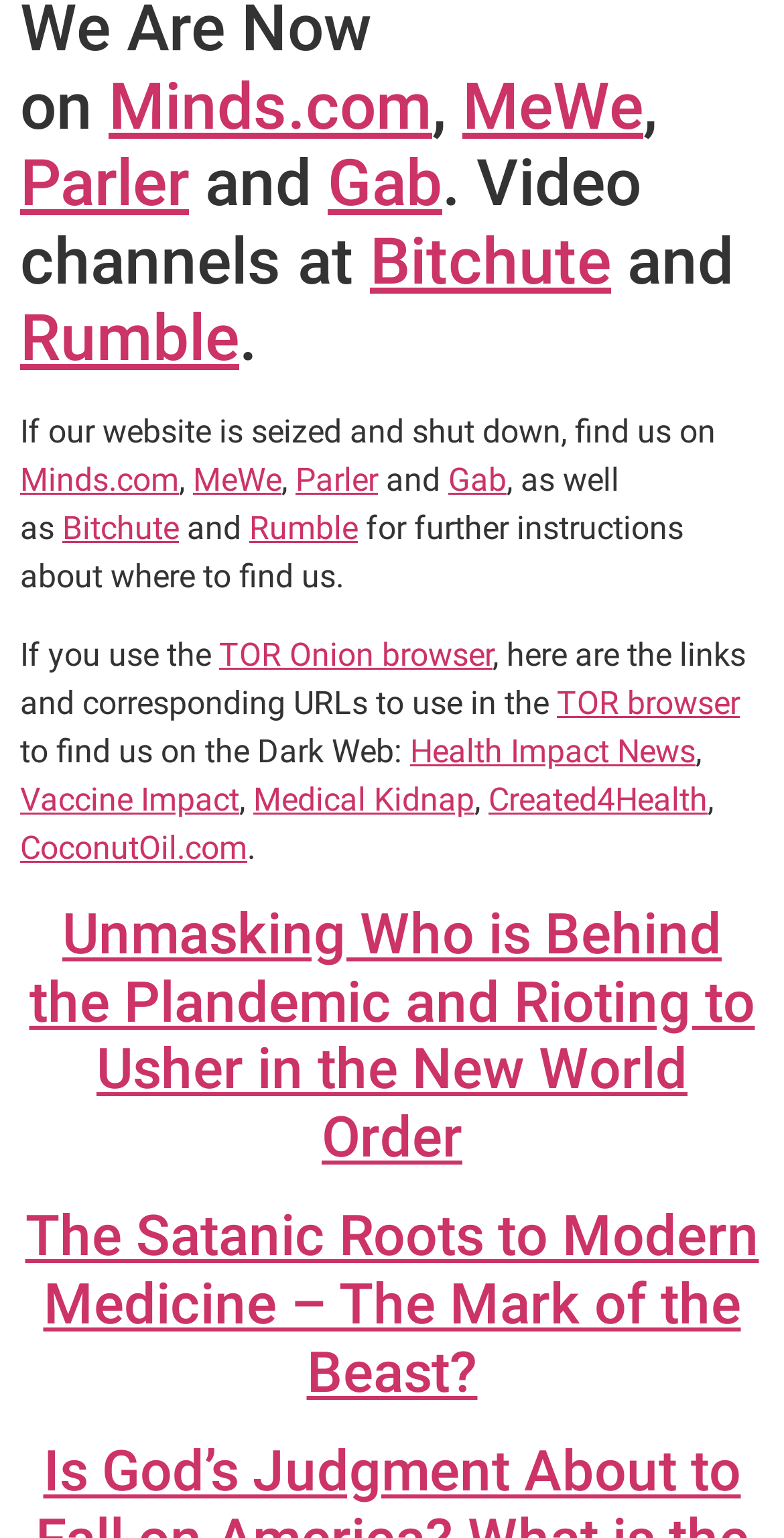Provide a one-word or one-phrase answer to the question:
How many health-related websites are mentioned?

5